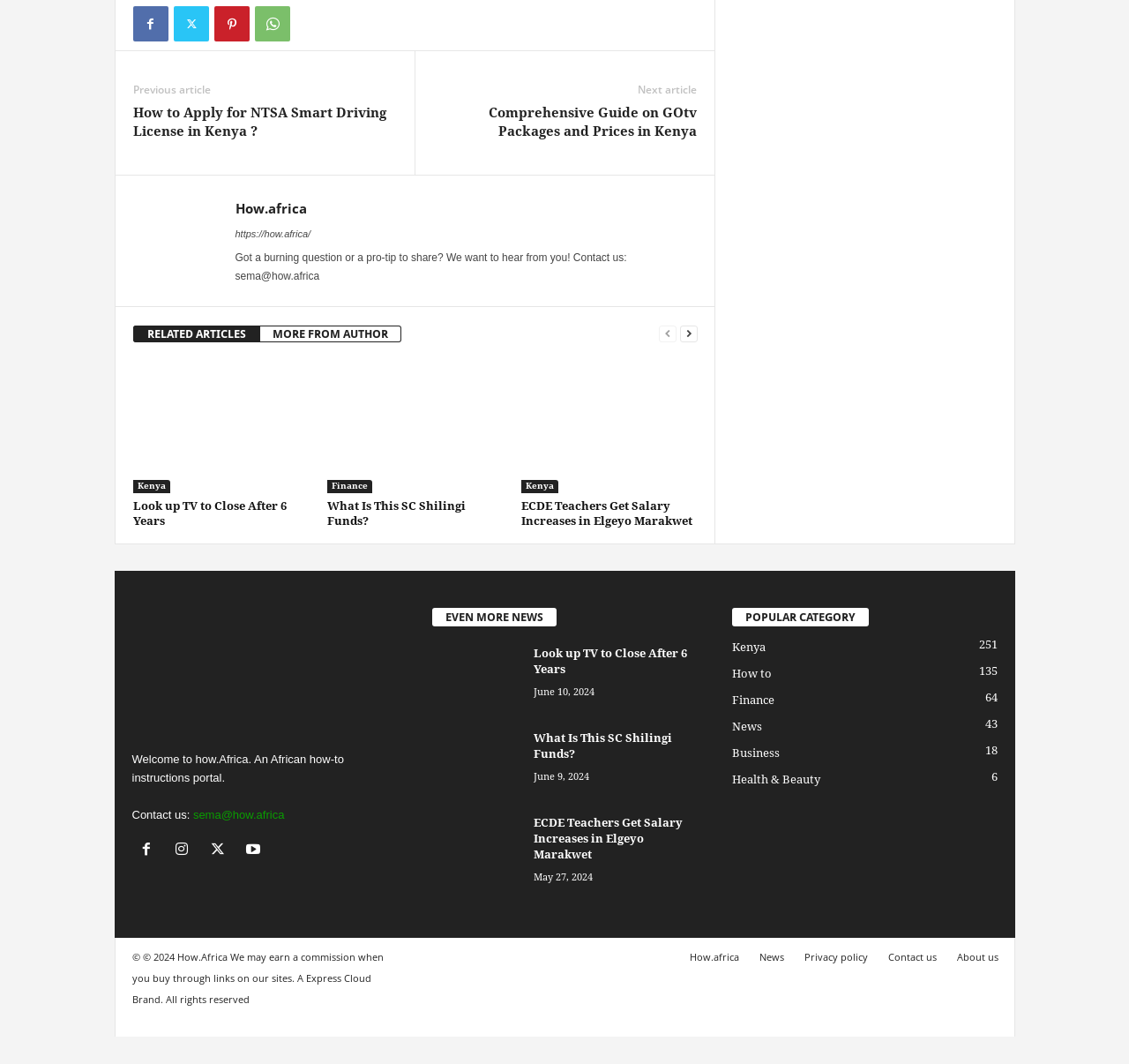What is the date of the article about ECDE Teachers getting salary increases?
Please respond to the question with a detailed and thorough explanation.

The date of the article about ECDE Teachers getting salary increases can be found next to the article heading, which is 'May 27, 2024'. This indicates when the article was published.